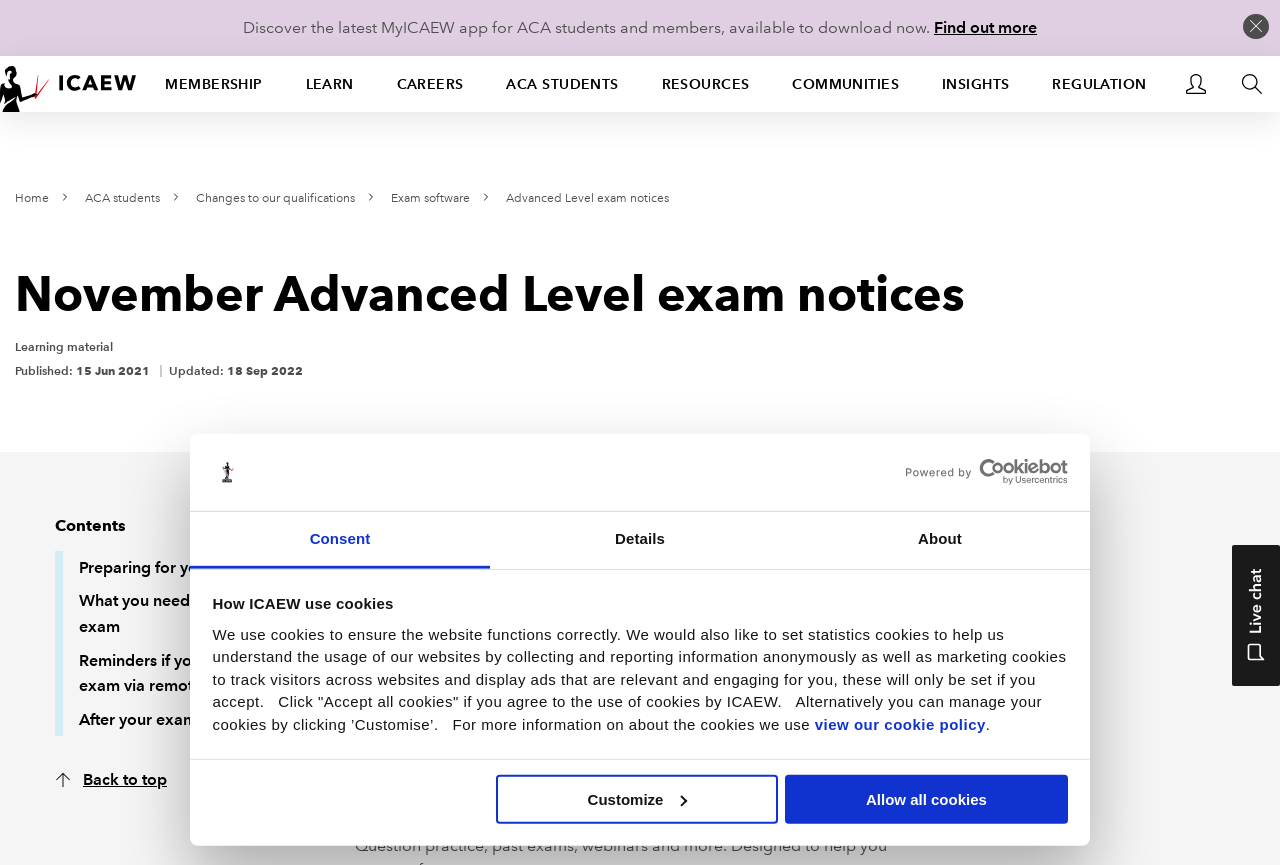Find the bounding box coordinates of the element's region that should be clicked in order to follow the given instruction: "Click the 'Preparing for your exam' link". The coordinates should consist of four float numbers between 0 and 1, i.e., [left, top, right, bottom].

[0.062, 0.637, 0.202, 0.676]